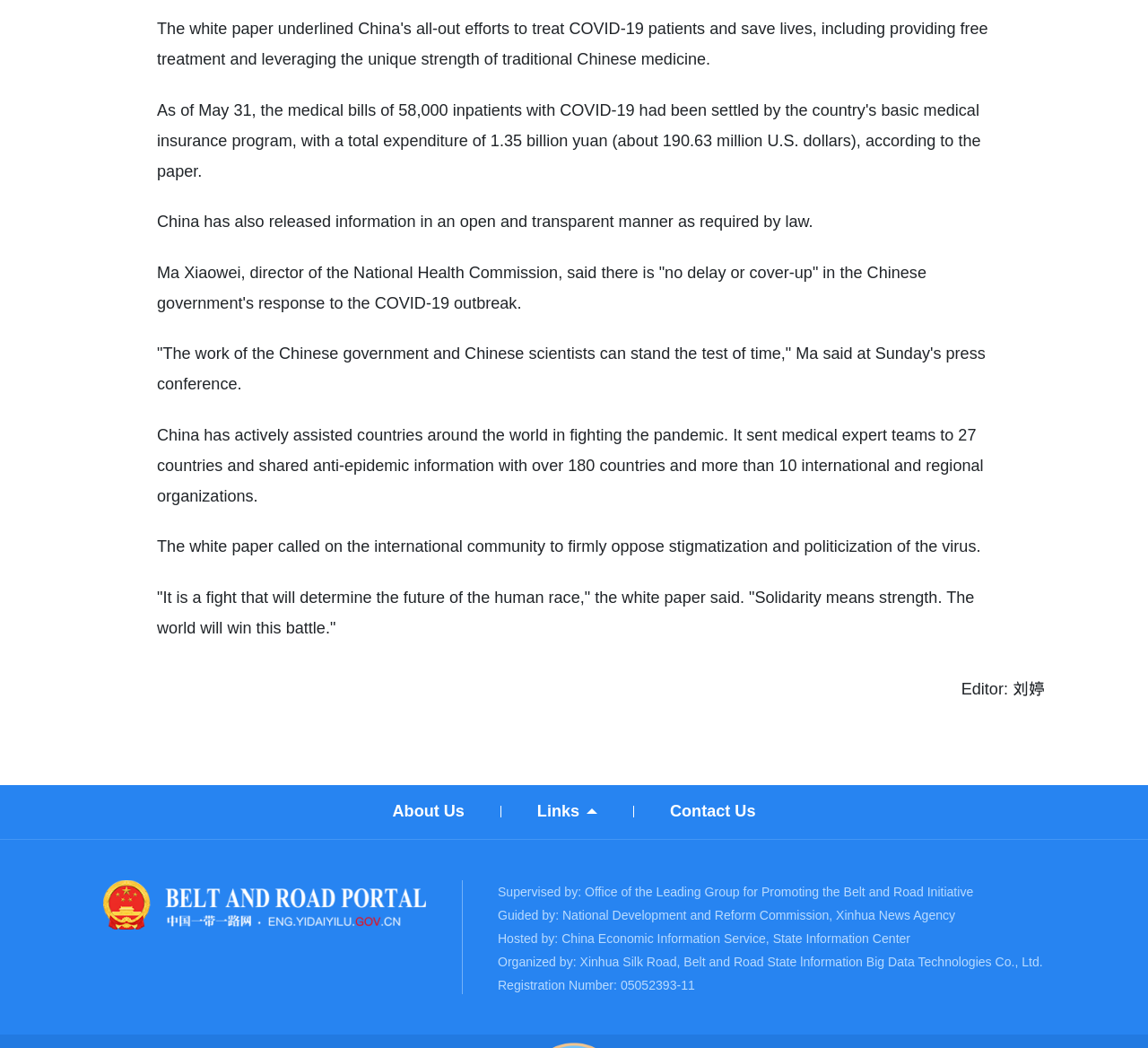Identify the bounding box of the UI element that matches this description: "Sports |".

None